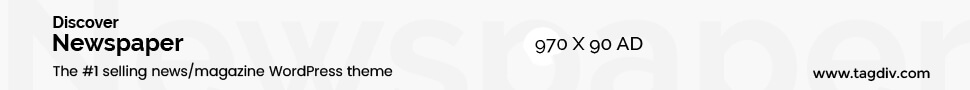Provide an in-depth description of the image you see.

The image features a promotional advertisement for the "Newspaper" theme, which is described as the number one selling news and magazine WordPress theme. The ad highlights its appeal for users looking to create a professional news or magazine website. It emphasizes a clean layout ideal for easy navigation and content presentation, complemented by a call to action encouraging viewers to learn more at the specified URL, www.tagdiv.com. The design is minimalist, prioritizing clarity and focus on the theme's branding and key selling points.